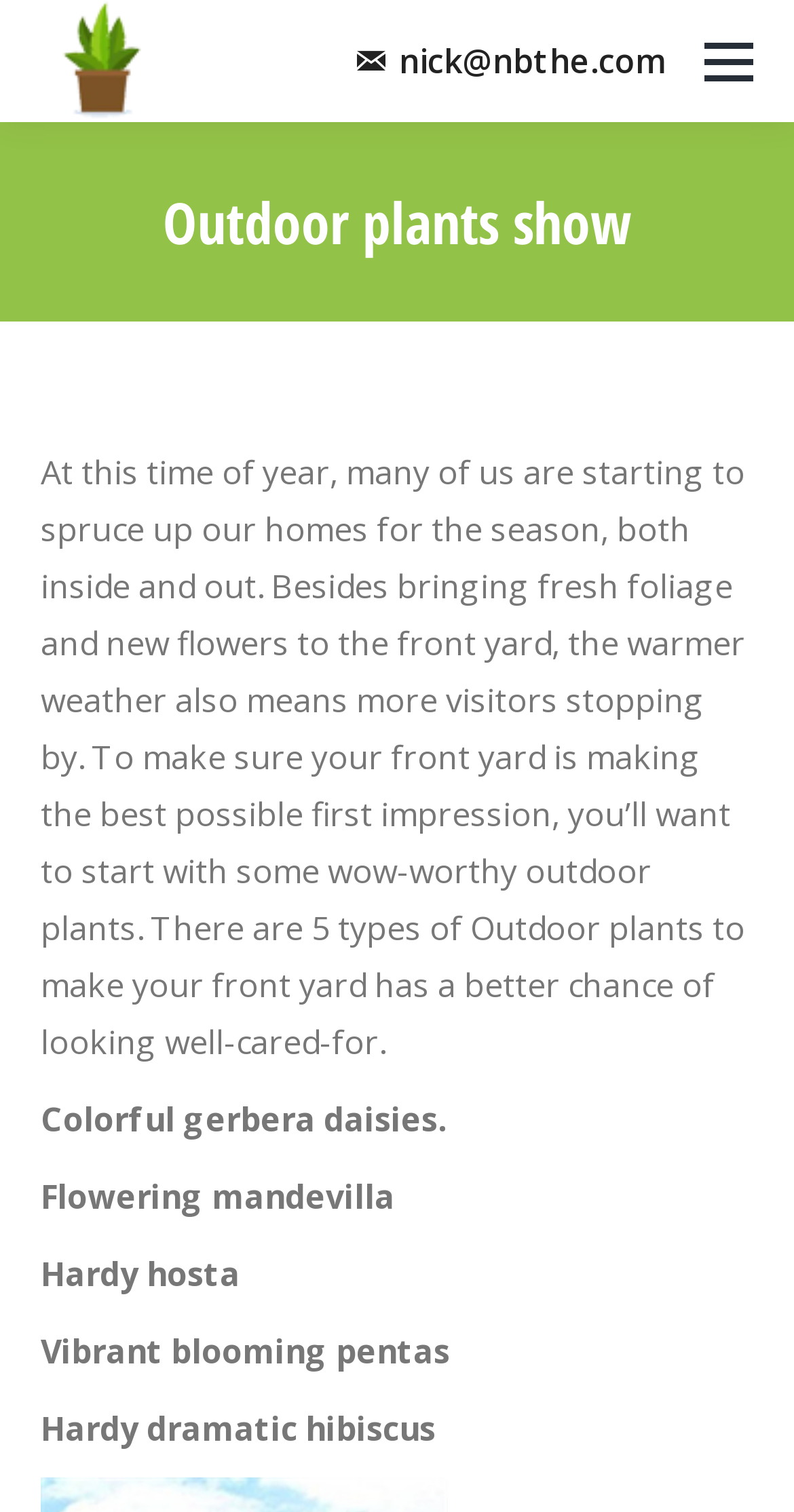What is the email address provided on the webpage?
Using the image as a reference, answer with just one word or a short phrase.

nick@nbthe.com